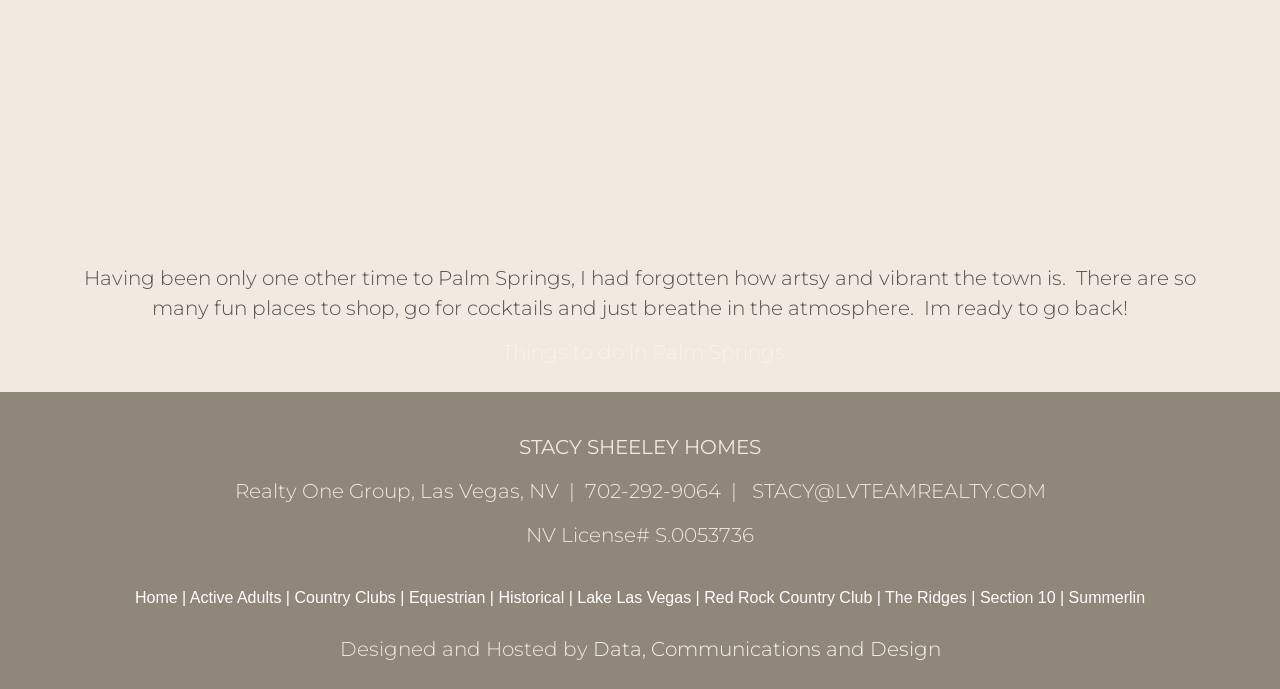What are the categories of properties listed on the webpage?
Based on the visual information, provide a detailed and comprehensive answer.

The webpage has a navigation menu with links to different categories of properties, including 'Home', 'Active Adults', 'Country Clubs', 'Equestrian', and others, indicating that the webpage lists properties under these categories.